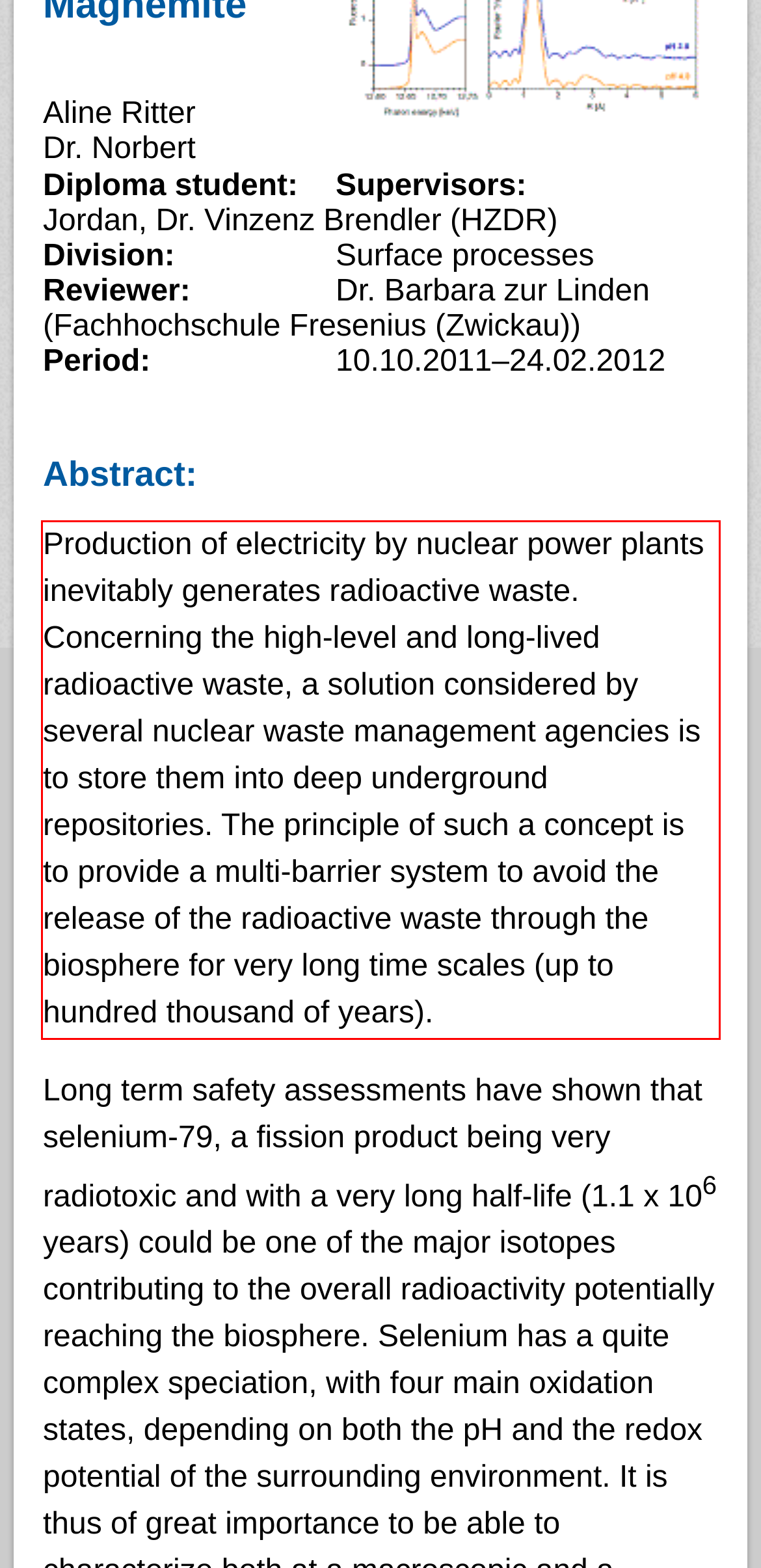You are provided with a screenshot of a webpage that includes a UI element enclosed in a red rectangle. Extract the text content inside this red rectangle.

Production of electricity by nuclear power plants inevitably generates radioactive waste. Concerning the high-level and long-lived radioactive waste, a solution considered by several nuclear waste management agencies is to store them into deep underground repositories. The principle of such a concept is to provide a multi-barrier system to avoid the release of the radioactive waste through the biosphere for very long time scales (up to hundred thousand of years).